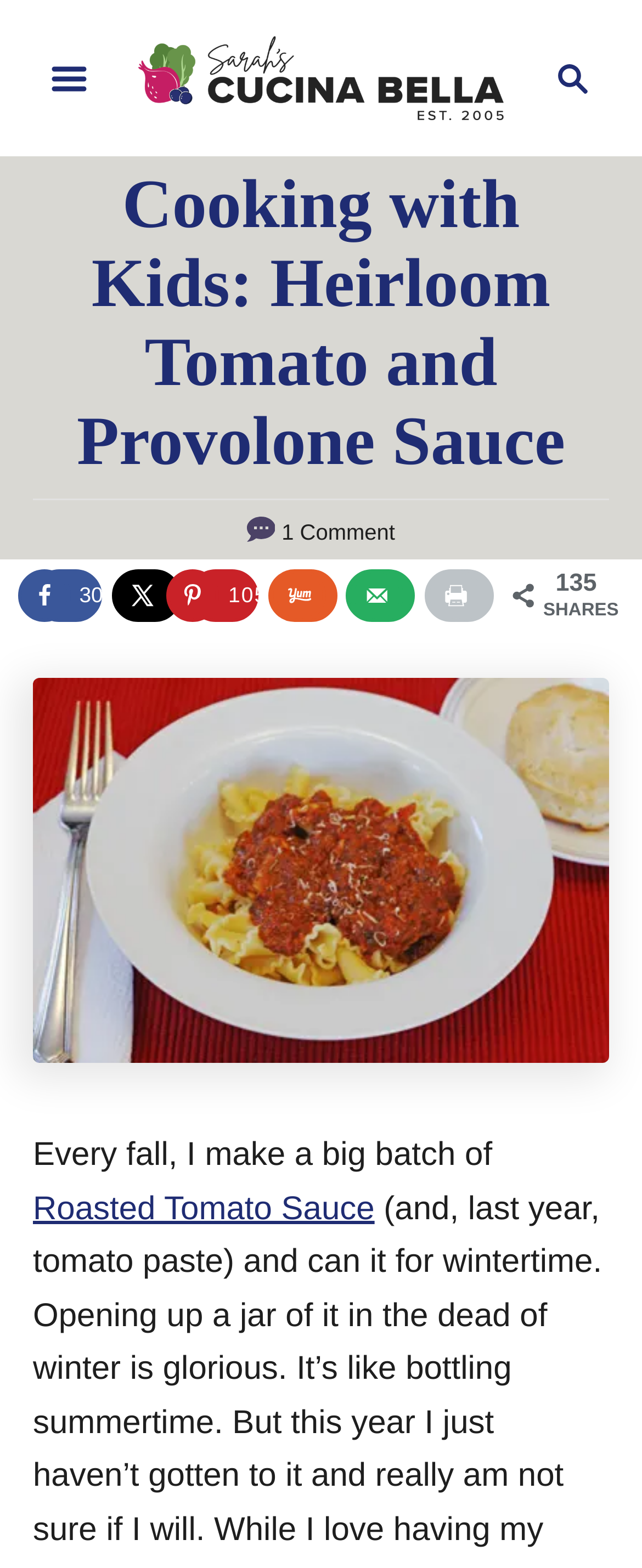Locate the bounding box coordinates of the clickable area to execute the instruction: "Read about Roasted Tomato Sauce". Provide the coordinates as four float numbers between 0 and 1, represented as [left, top, right, bottom].

[0.051, 0.759, 0.583, 0.782]